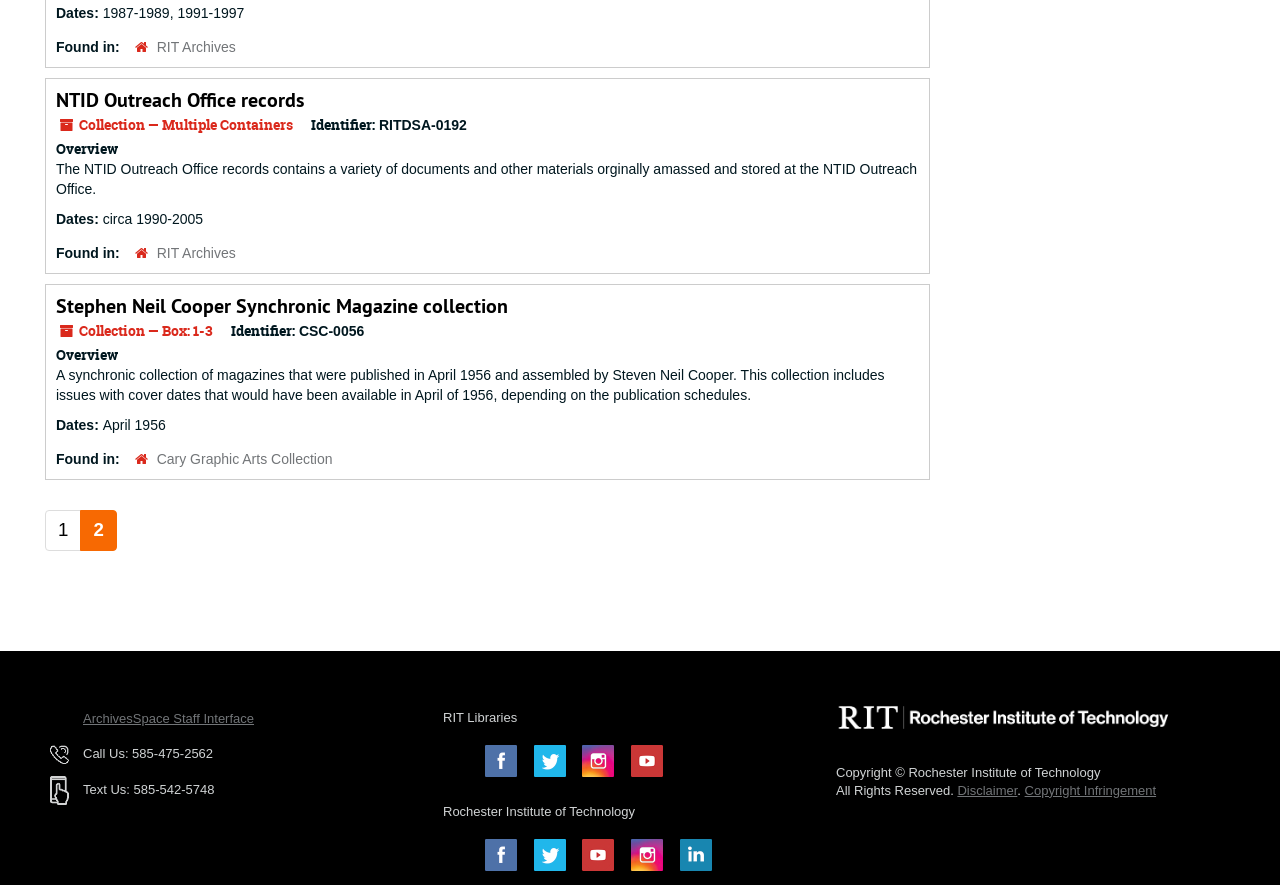How many collections are listed on this page?
Please provide a comprehensive and detailed answer to the question.

I counted the number of collection titles on the page, which are 'NTID Outreach Office records' and 'Stephen Neil Cooper Synchronic Magazine collection'. Therefore, there are 2 collections listed on this page.